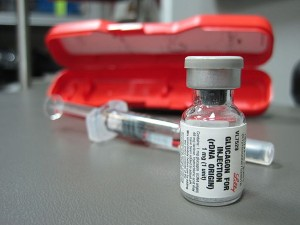Generate a detailed explanation of the scene depicted in the image.

The image depicts a Glucagon kit, prominently featuring a vial labeled "Glucagon for Injection," which is essential in treating severe hypoglycemia. This life-saving medication is typically stored in a bright orange case, positioned slightly blurred in the background, alongside a syringe for administration. The scene is captured on a neutral surface, suggesting a clinical or home environment where diabetes management is being facilitated. Glucagon is critical for individuals with diabetes, particularly when they are unable to take sugar or glucose orally, emphasizing the importance of readiness in emergencies.